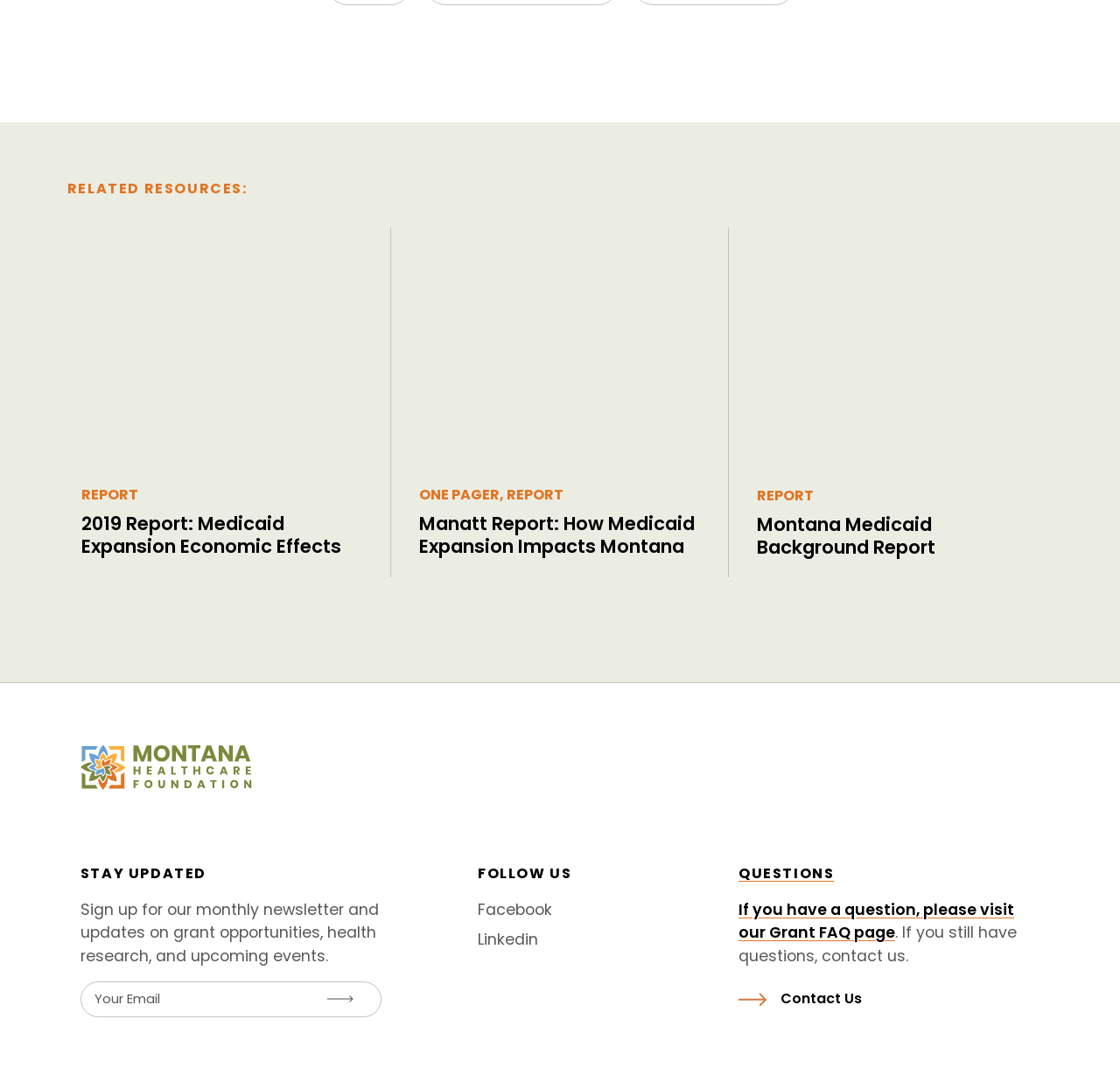Locate the bounding box of the user interface element based on this description: "Grant FAQ page".

[0.687, 0.846, 0.799, 0.866]